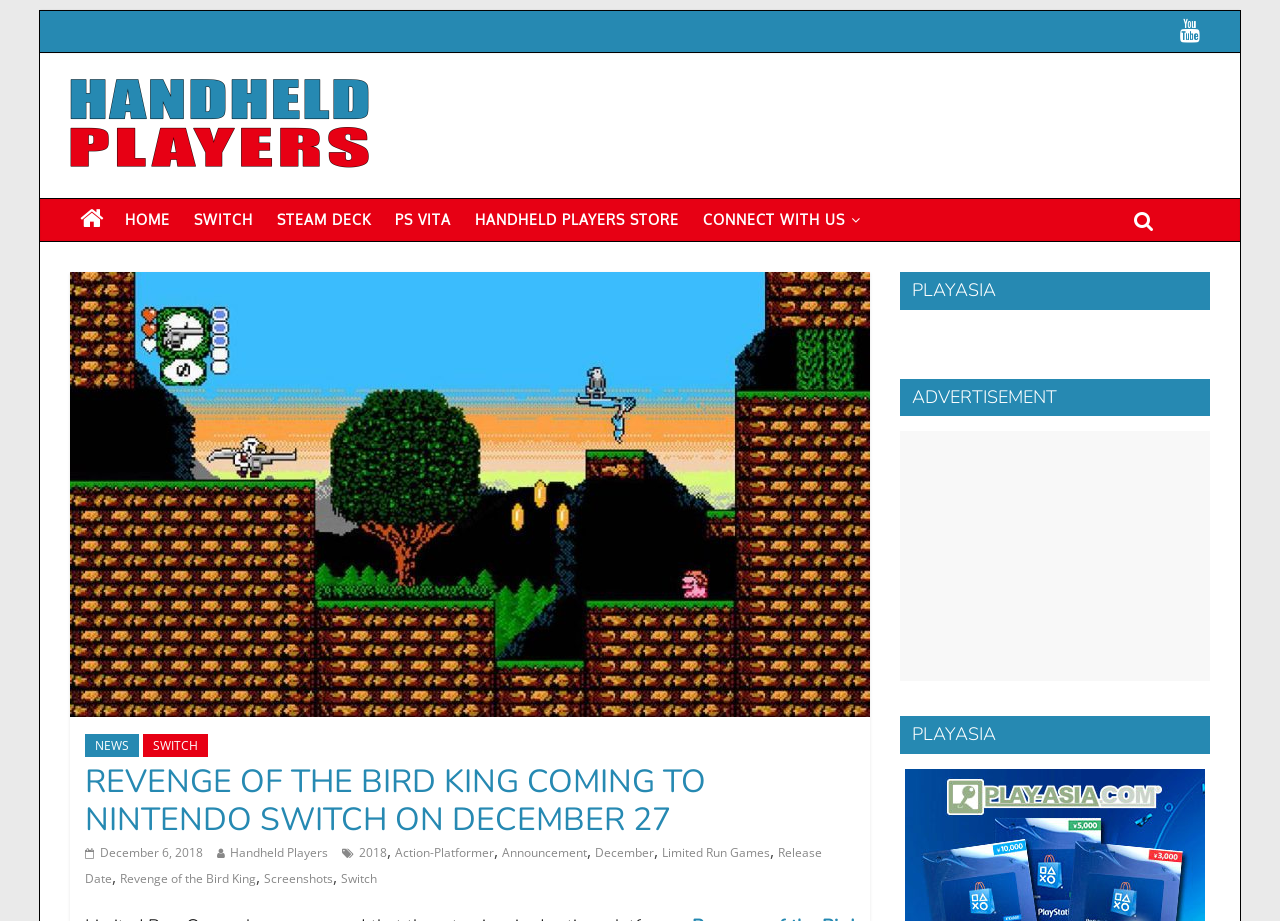What is the name of the game coming to Nintendo Switch?
Based on the screenshot, provide your answer in one word or phrase.

Revenge of the Bird King